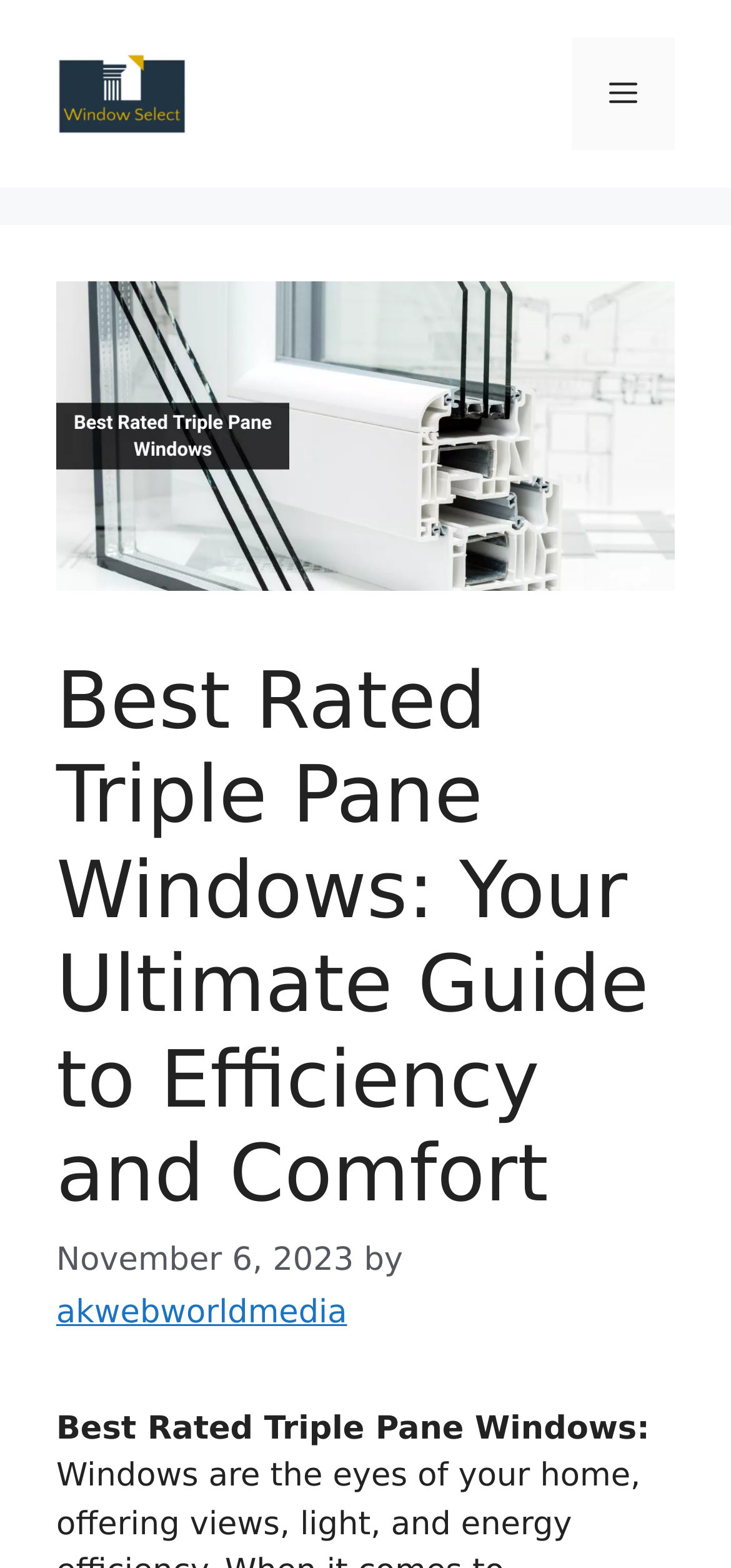Please extract the title of the webpage.

Best Rated Triple Pane Windows: Your Ultimate Guide to Efficiency and Comfort